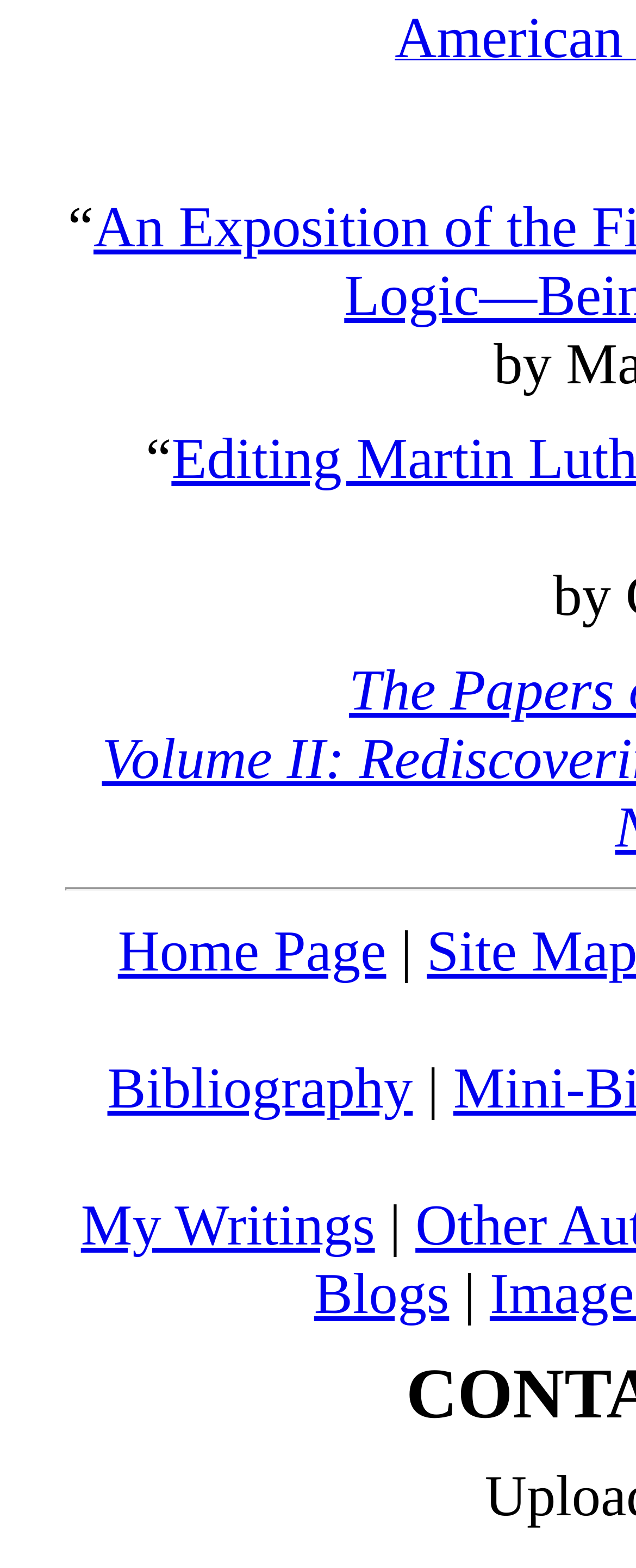Use a single word or phrase to answer the question:
What is the first menu item?

Home Page